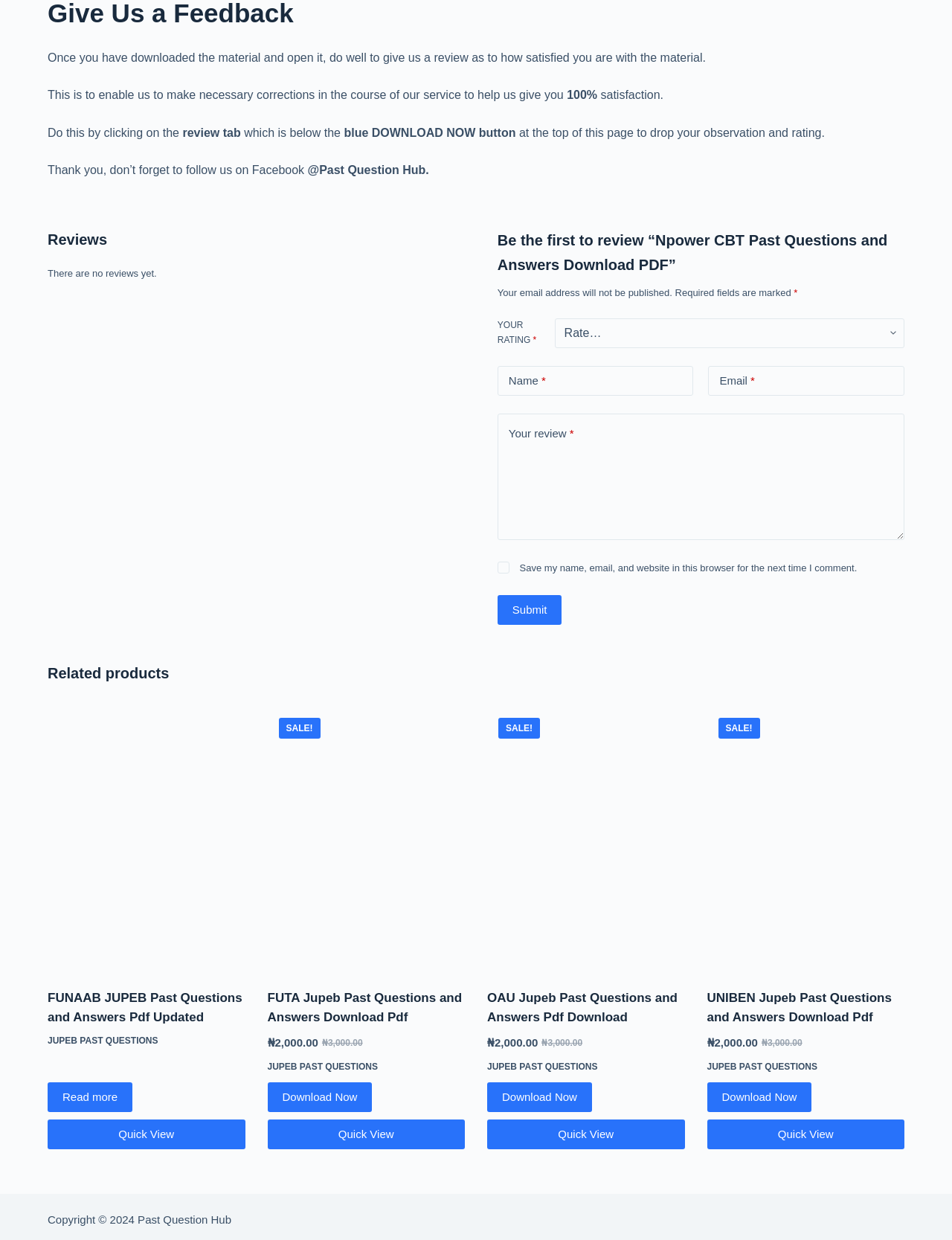Provide the bounding box coordinates of the section that needs to be clicked to accomplish the following instruction: "Write a review in the text box."

[0.522, 0.334, 0.95, 0.435]